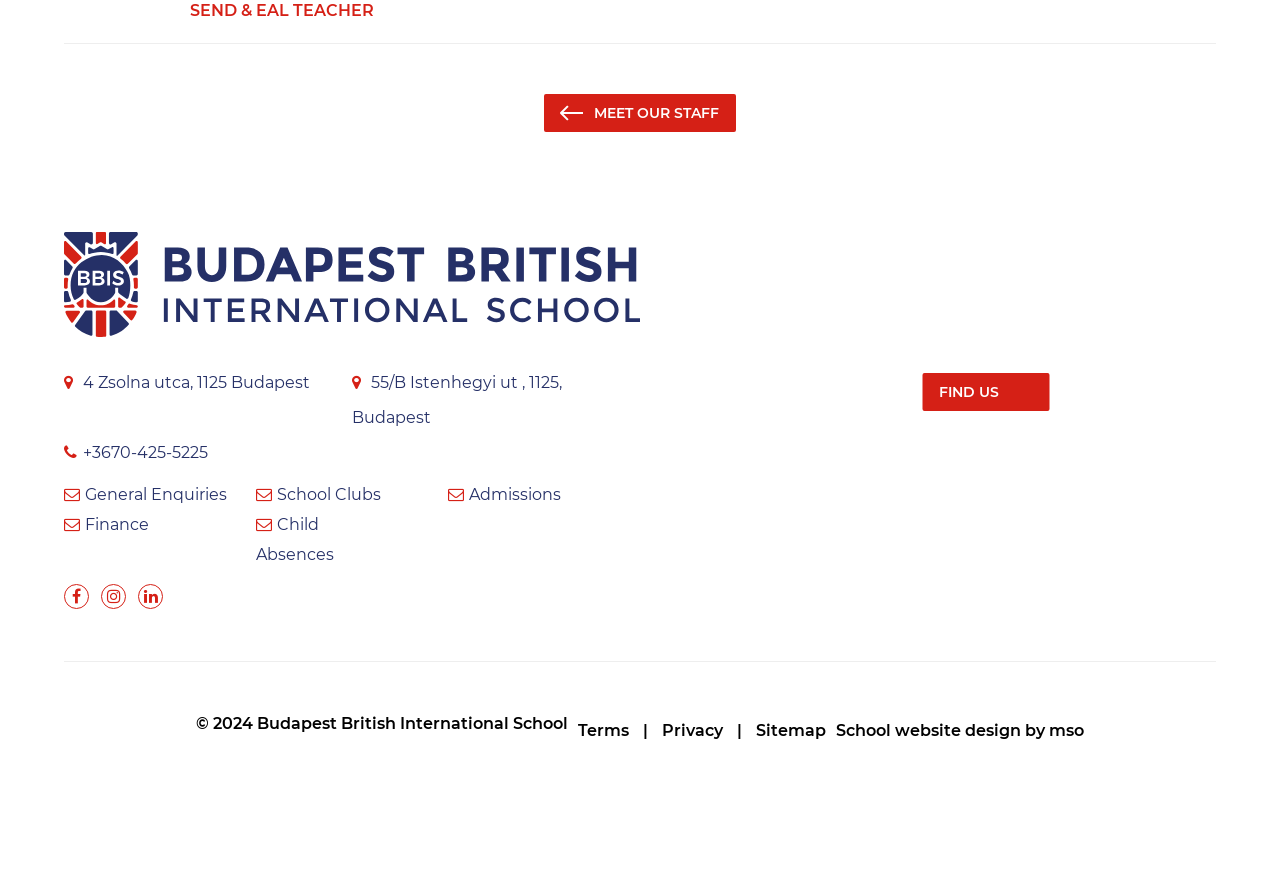Examine the image and give a thorough answer to the following question:
What is the copyright year of the webpage?

I found the copyright year by examining the static text elements on the webpage. The element with the bounding box coordinates [0.153, 0.806, 0.444, 0.83] contains the text '© 2024 Budapest British International School', which indicates the copyright year of the webpage.